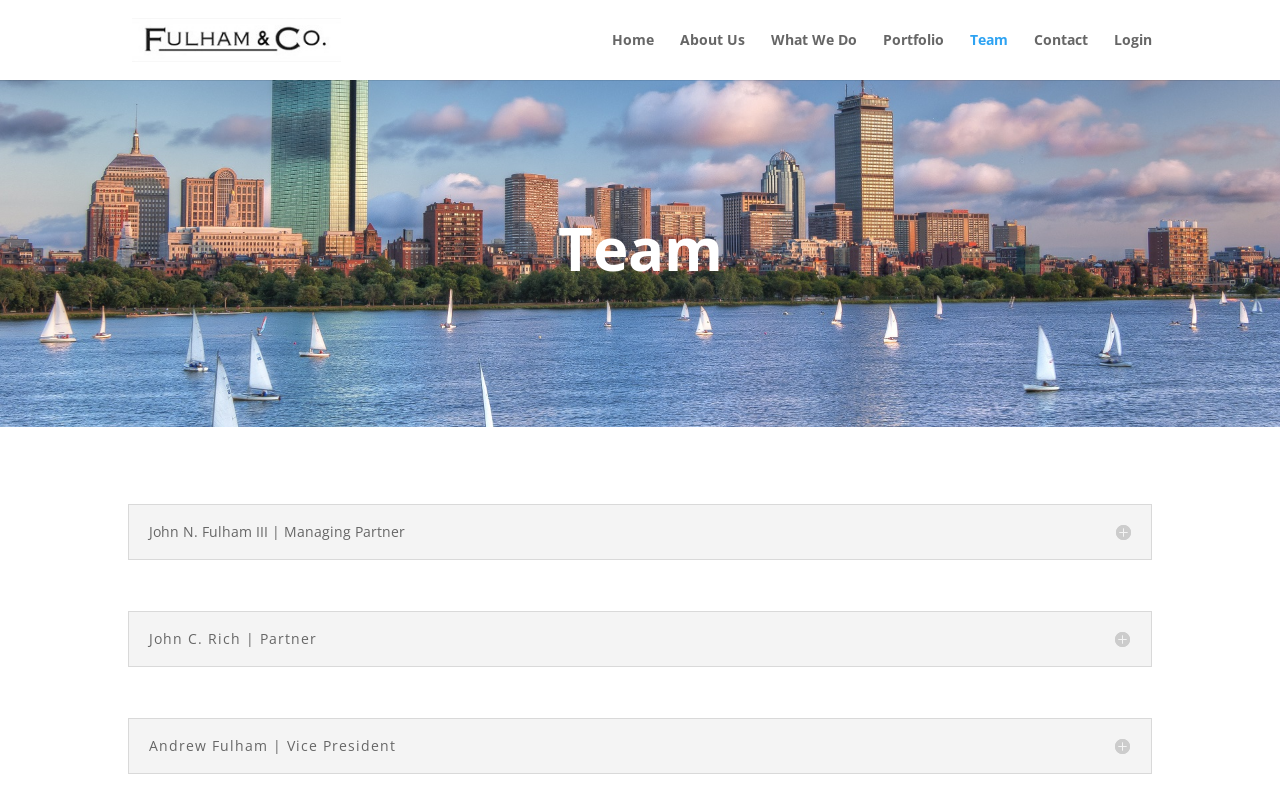Determine the bounding box coordinates of the clickable region to carry out the instruction: "learn about John N. Fulham III".

[0.116, 0.651, 0.884, 0.668]